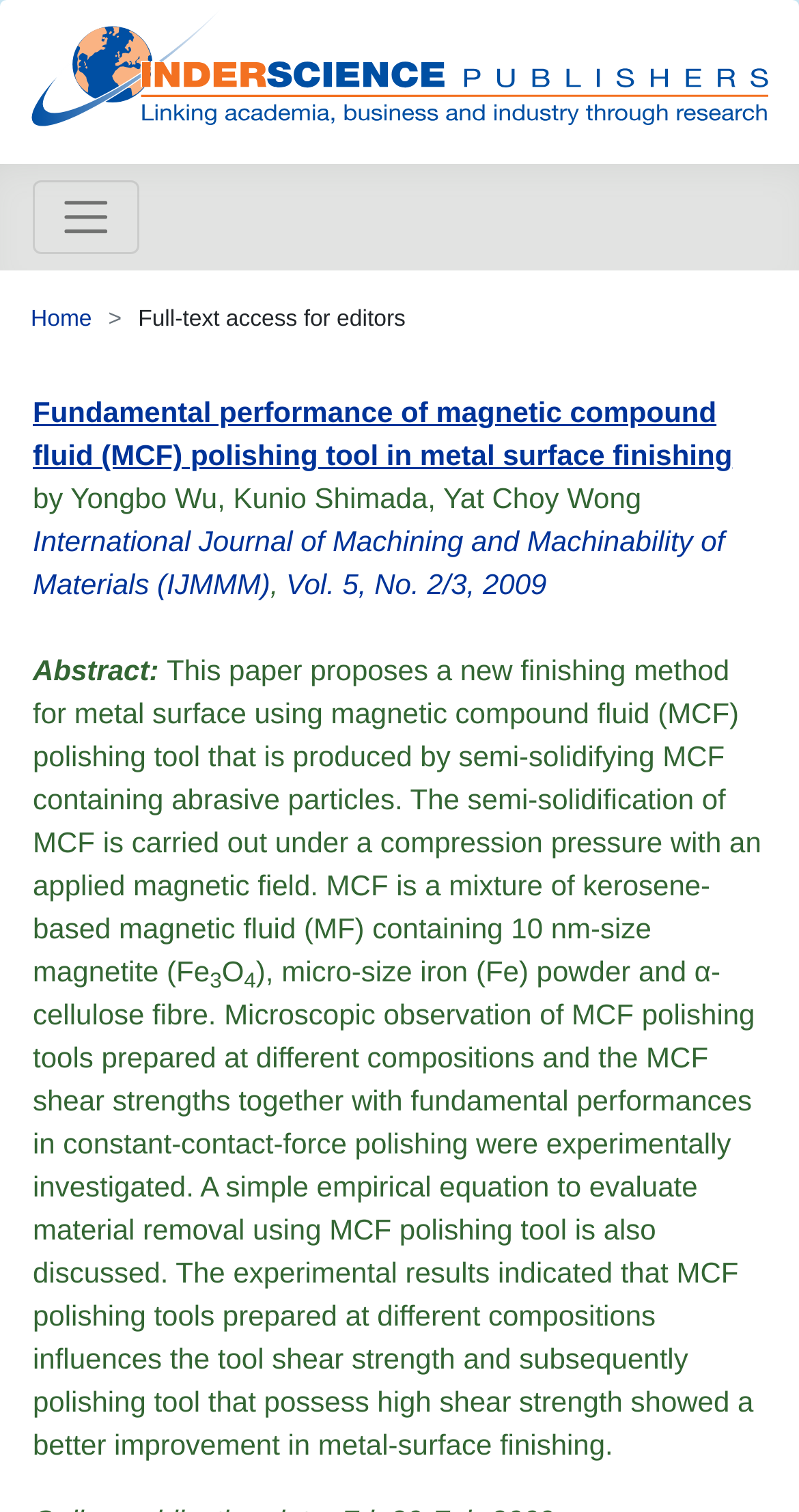Provide an in-depth caption for the webpage.

The webpage is about Inderscience Publishers, a platform that connects academia, business, and industry through research. At the top, there is a logo and a link with the same title as the webpage, "Inderscience Publishers - linking academia, business and industry through research". 

Below the logo, there is a navigation button labeled "Toggle navigation" which controls a breadcrumb navigation menu. The breadcrumb menu contains a link to the "Home" page and a static text "Full-text access for editors".

On the main content area, there is a research article titled "Fundamental performance of magnetic compound fluid (MCF) polishing tool in metal surface finishing". The article is written by Yongbo Wu, Kunio Shimada, and Yat Choy Wong, and it is published in the International Journal of Machining and Machinability of Materials (IJMMM), Volume 5, No. 2/3, 2009. 

The article has an abstract section, which describes a new finishing method for metal surface using magnetic compound fluid (MCF) polishing tool. The abstract is a lengthy text that explains the method, including the composition of MCF, its preparation, and its performance in metal-surface finishing. There are also subscript texts within the abstract, indicating chemical formulas.